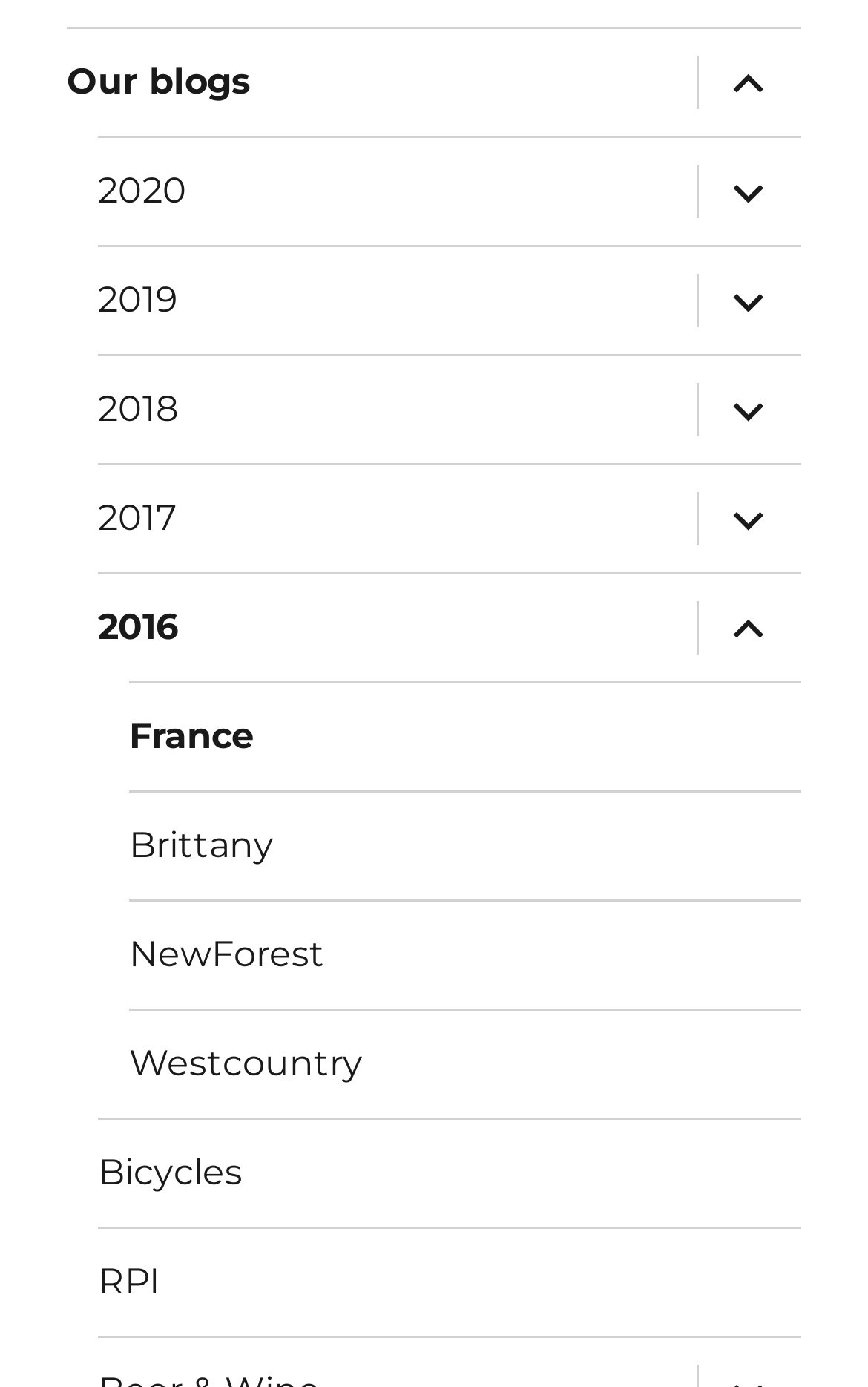Using the provided description contact us, find the bounding box coordinates for the UI element. Provide the coordinates in (top-left x, top-left y, bottom-right x, bottom-right y) format, ensuring all values are between 0 and 1.

None